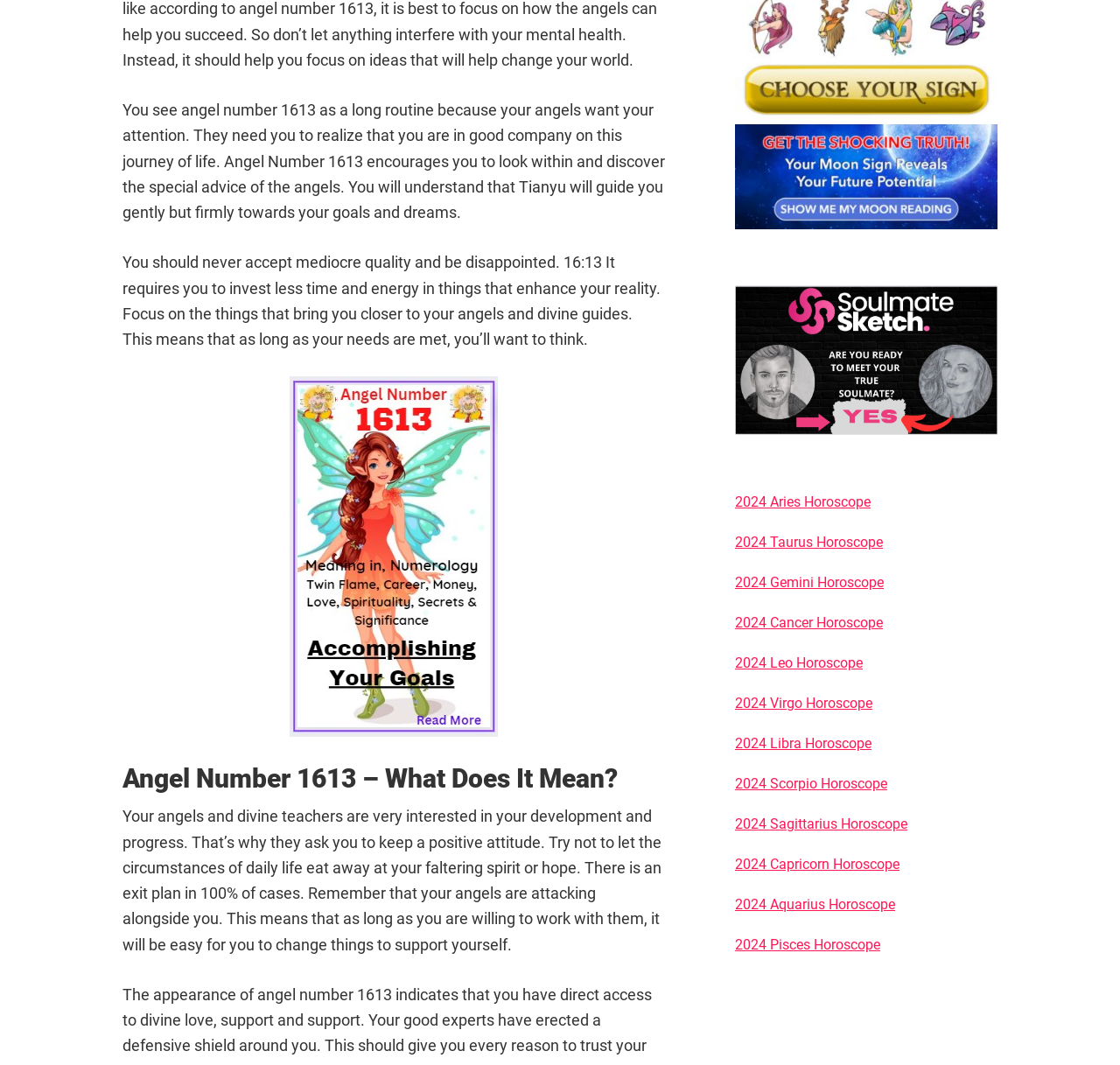Identify the bounding box coordinates for the UI element mentioned here: "alt="soulmate sketch"". Provide the coordinates as four float values between 0 and 1, i.e., [left, top, right, bottom].

[0.656, 0.268, 0.891, 0.408]